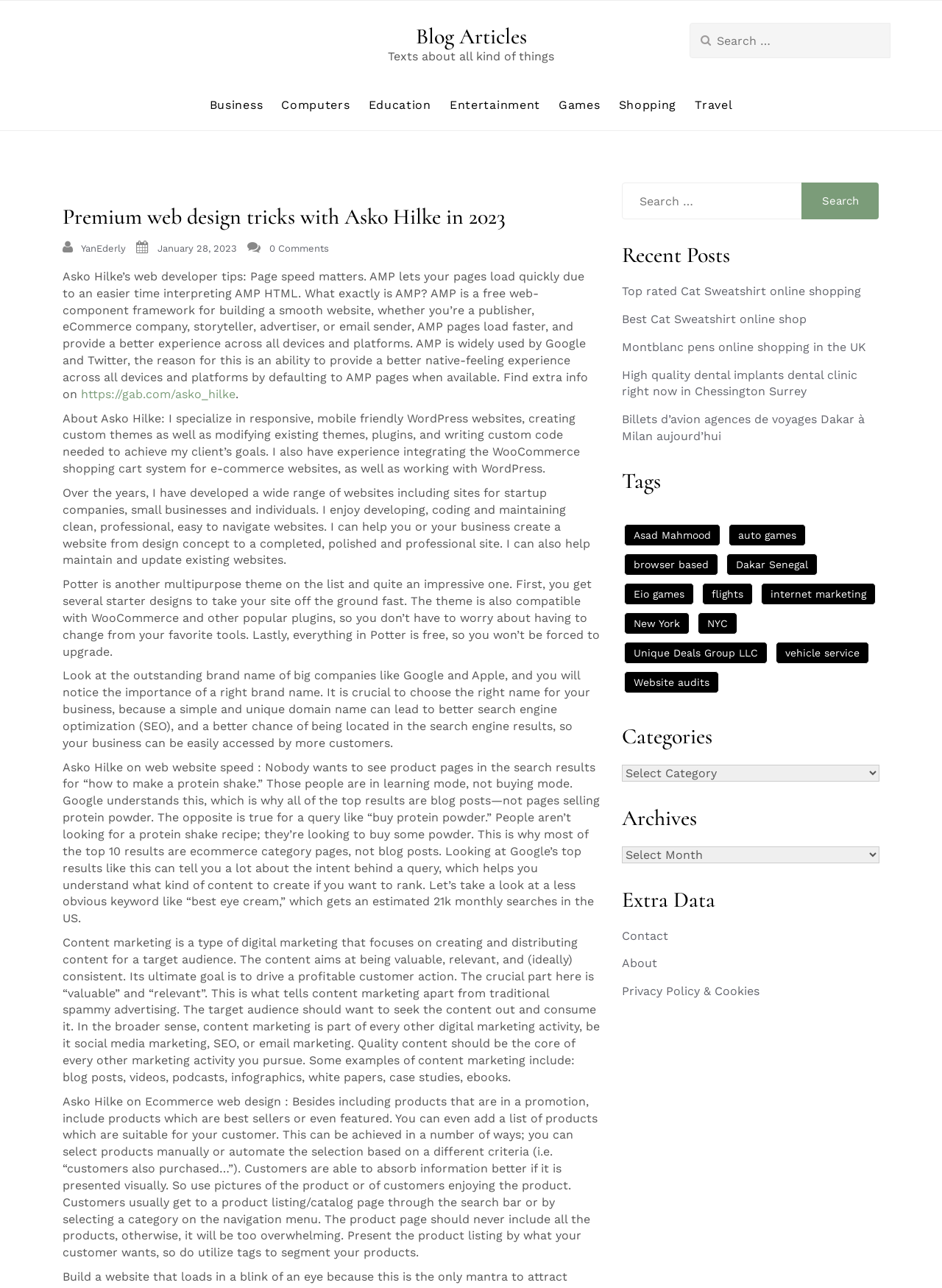What is AMP?
Please provide a detailed and comprehensive answer to the question.

According to the text on the webpage, AMP is a free web-component framework for building smooth websites, which allows for faster page loading and a better user experience across all devices and platforms.